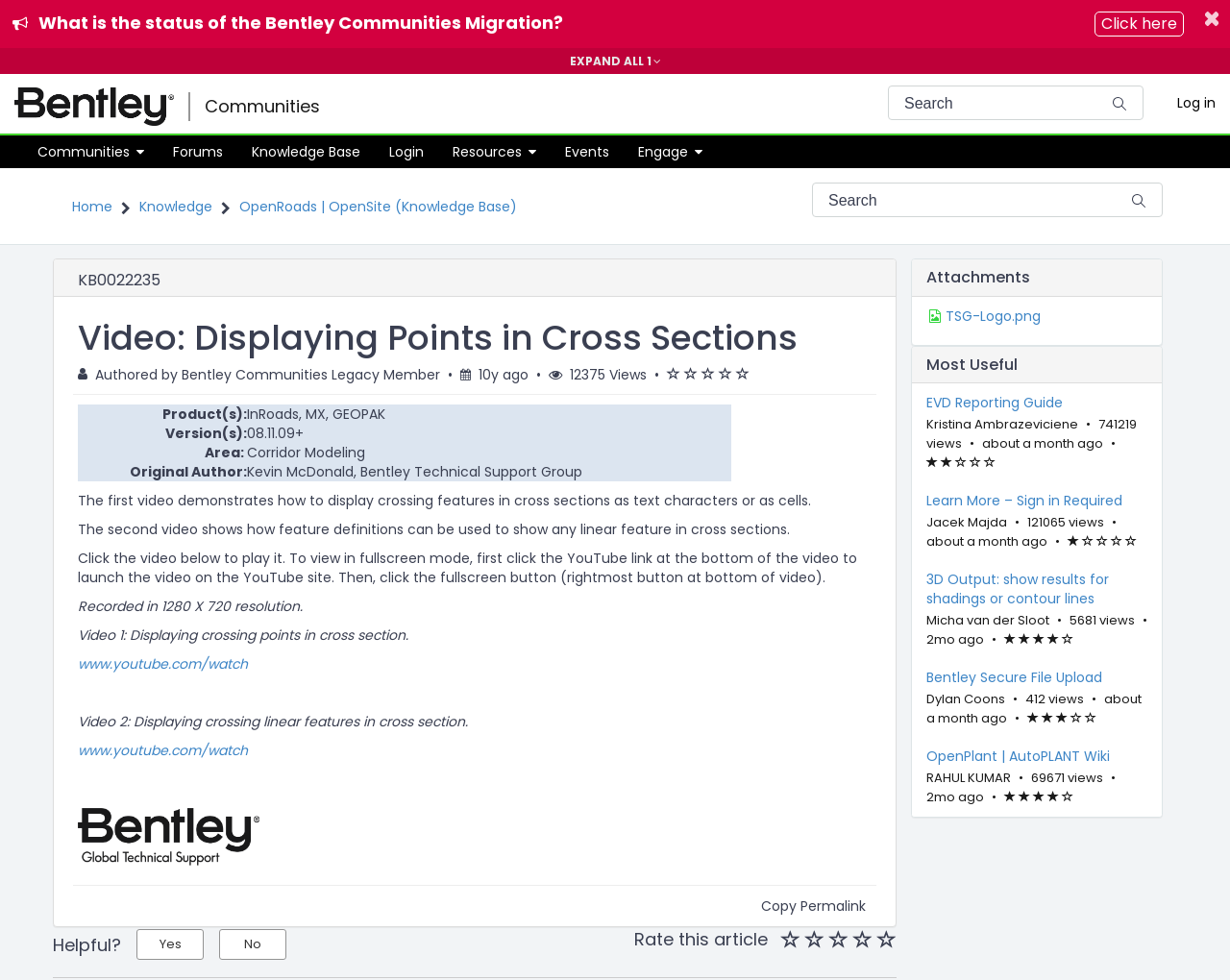Please find the bounding box coordinates of the element that needs to be clicked to perform the following instruction: "Search for something". The bounding box coordinates should be four float numbers between 0 and 1, represented as [left, top, right, bottom].

[0.722, 0.087, 0.93, 0.123]